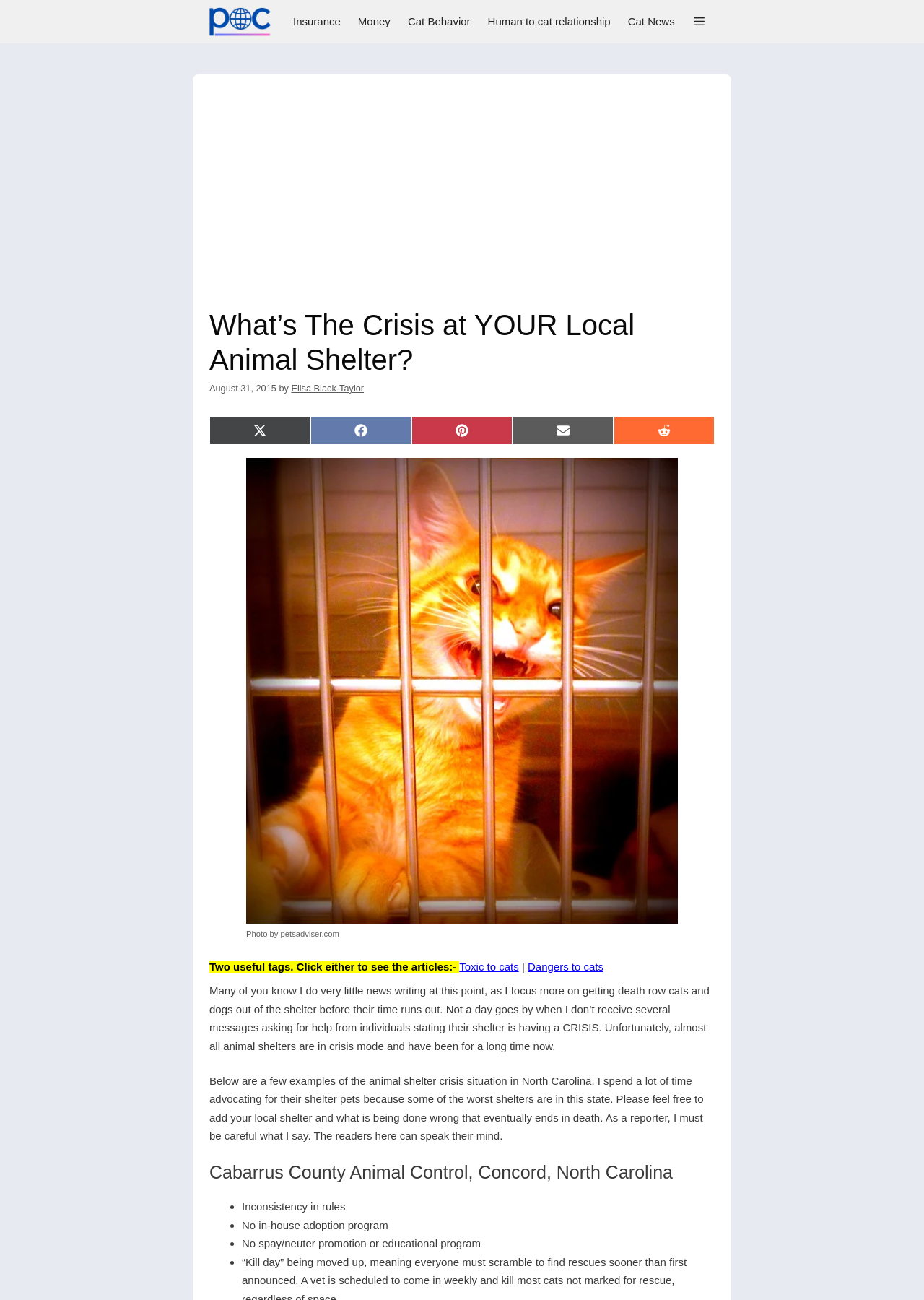Based on the description "Cat Behavior", find the bounding box of the specified UI element.

[0.432, 0.0, 0.518, 0.033]